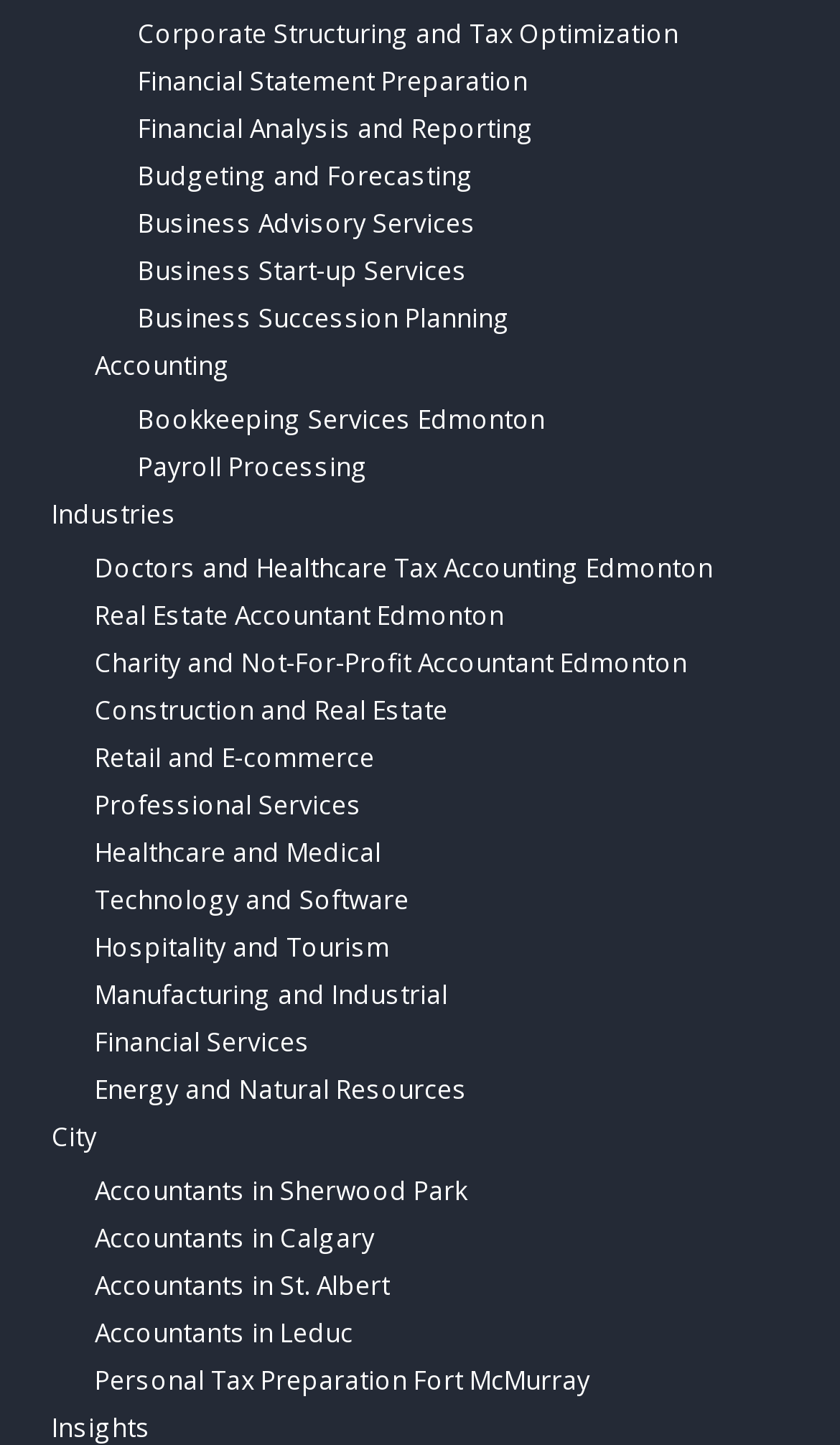What is the focus of the 'Industries' section?
Look at the image and construct a detailed response to the question.

The 'Industries' section appears to highlight the accounting firm's expertise in serving specific industries, with links to pages dedicated to each industry, such as Doctors and Healthcare, Real Estate, and more.